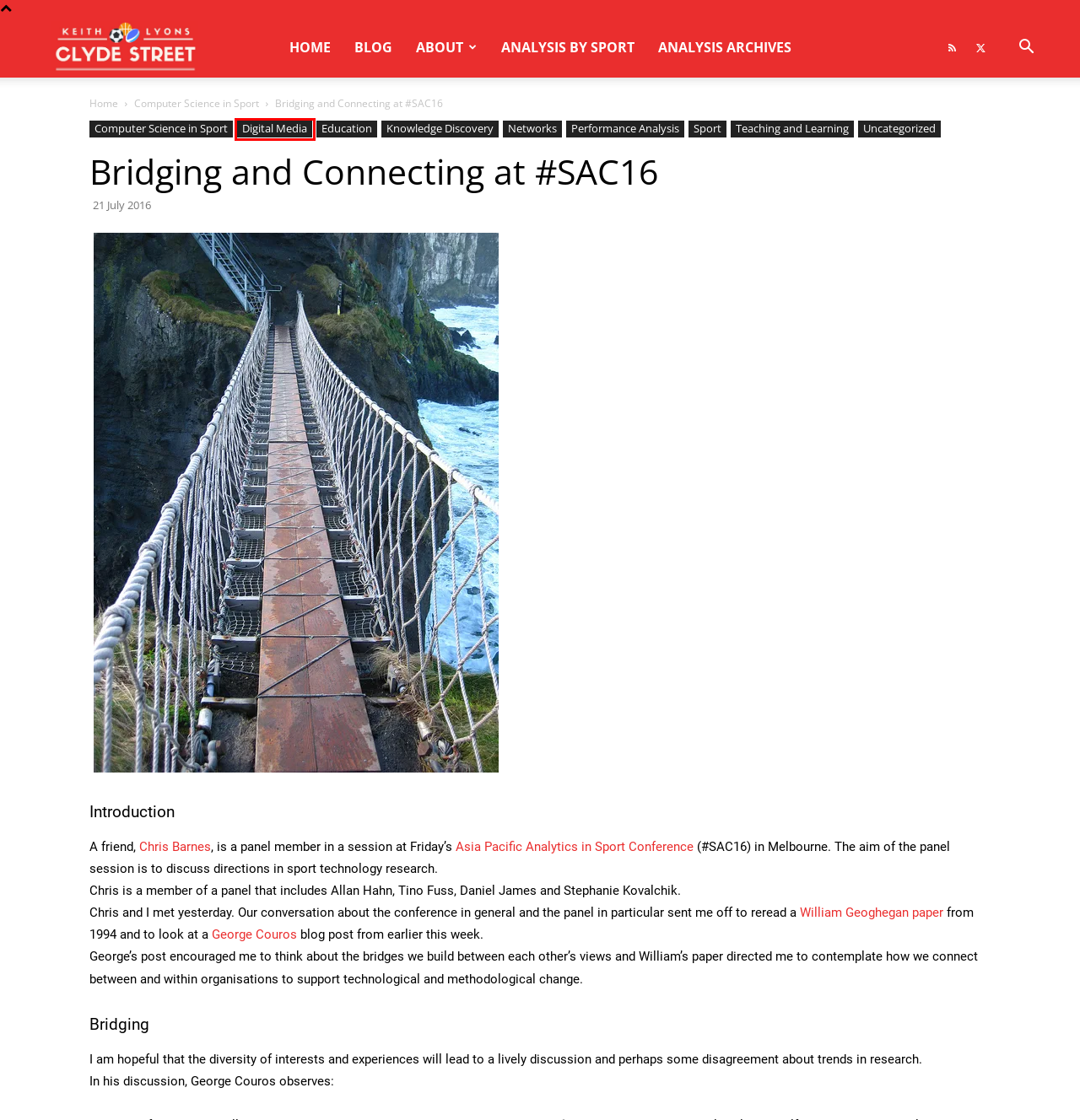Given a webpage screenshot with a red bounding box around a particular element, identify the best description of the new webpage that will appear after clicking on the element inside the red bounding box. Here are the candidates:
A. Digital Media | Clyde Street
B. Teaching and Learning | Clyde Street
C. Blog | Clyde Street | Learning, Teaching, Coaching, Performing
D. Event Analysis | Clyde Street
E. About | Clyde Street
F. Education | Clyde Street
G. Sport | Clyde Street
H. Analysis Archives | Clyde Street

A